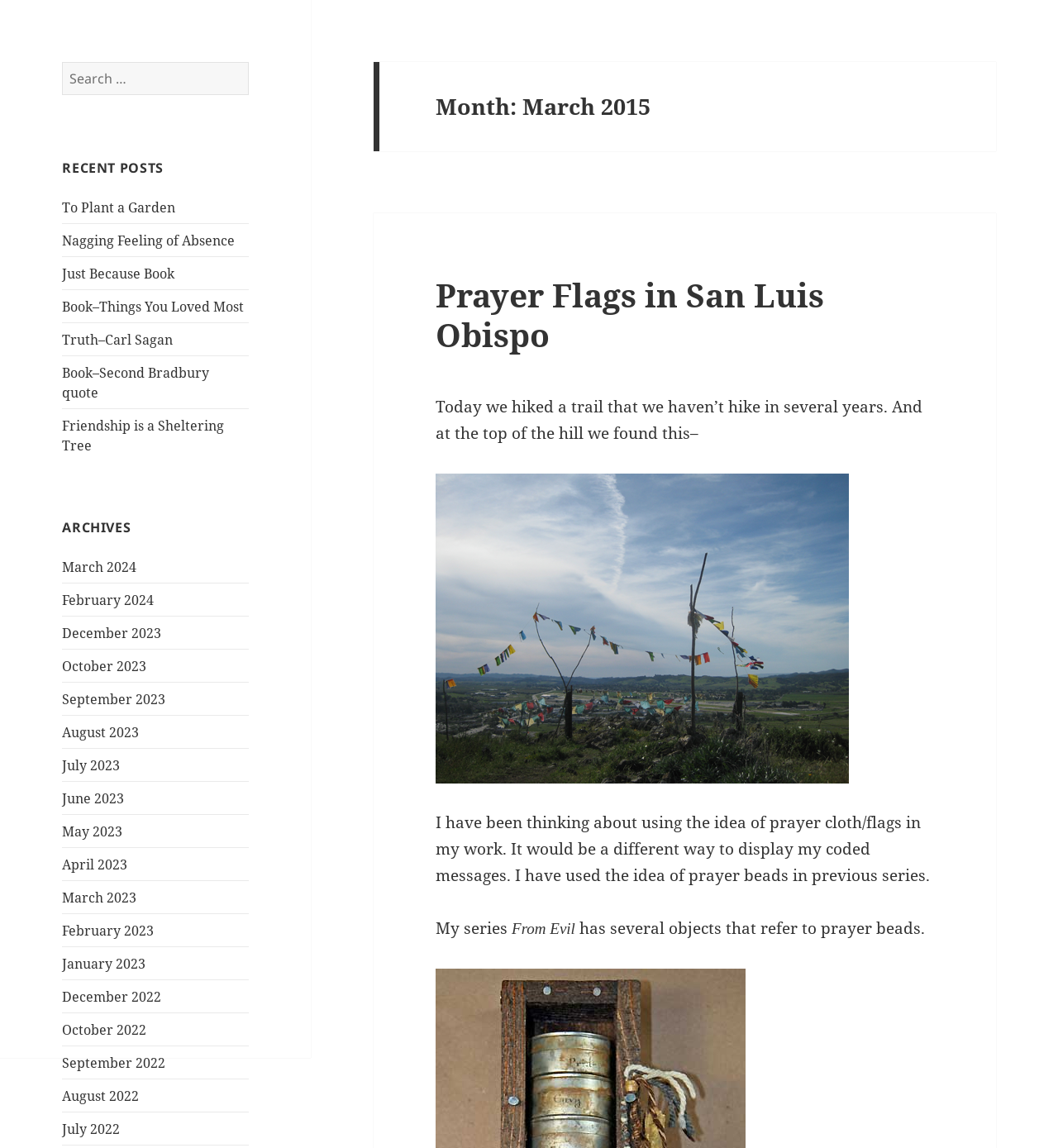Identify and provide the text of the main header on the webpage.

Month: March 2015